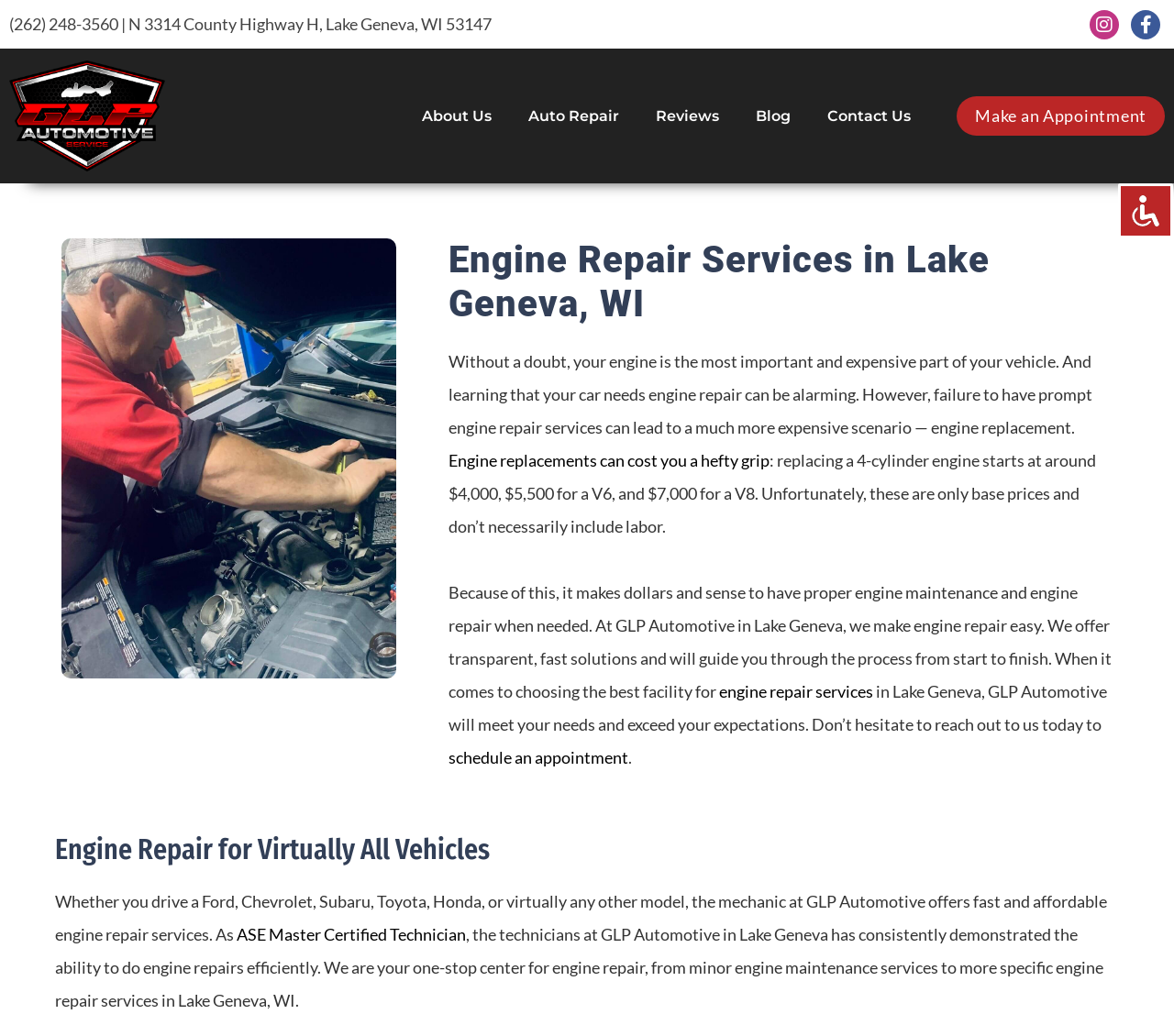What certification do the technicians at GLP Automotive have?
From the details in the image, provide a complete and detailed answer to the question.

I found the certification by looking at the link element that describes the certification of the technicians at GLP Automotive. The link element says 'ASE Master Certified Technician', which indicates that the technicians have this certification.